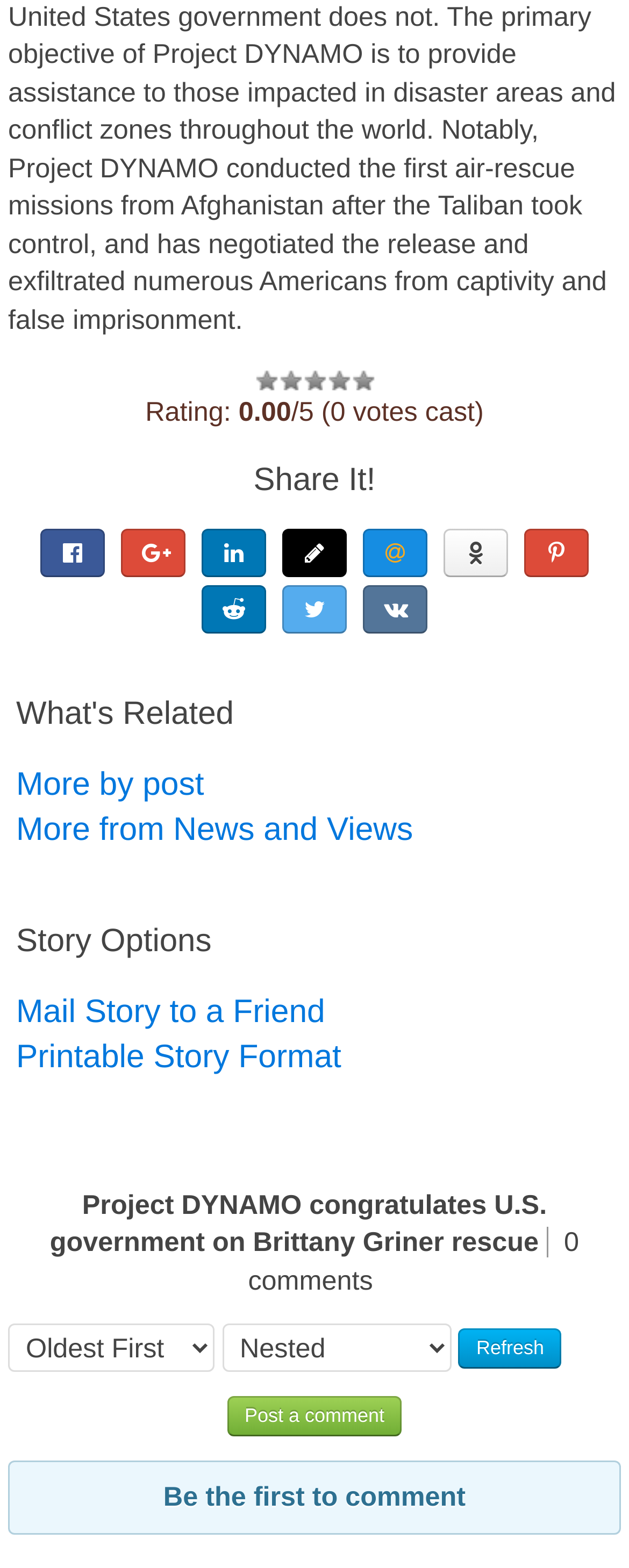Locate the bounding box coordinates of the element's region that should be clicked to carry out the following instruction: "View 'Construnction & Building' category". The coordinates need to be four float numbers between 0 and 1, i.e., [left, top, right, bottom].

None